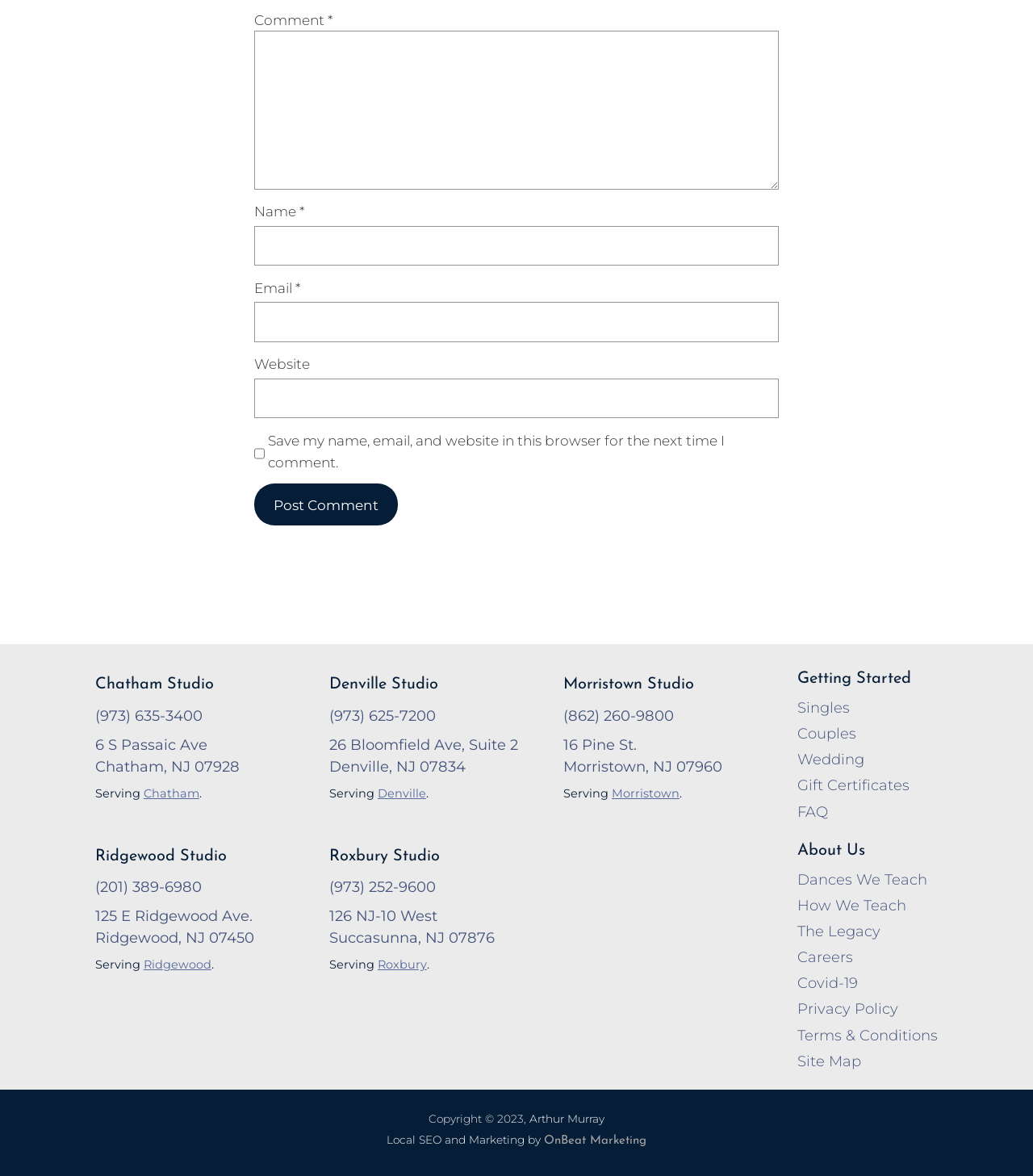Determine the bounding box coordinates of the clickable element necessary to fulfill the instruction: "Visit the Singles page". Provide the coordinates as four float numbers within the 0 to 1 range, i.e., [left, top, right, bottom].

[0.772, 0.594, 0.823, 0.609]